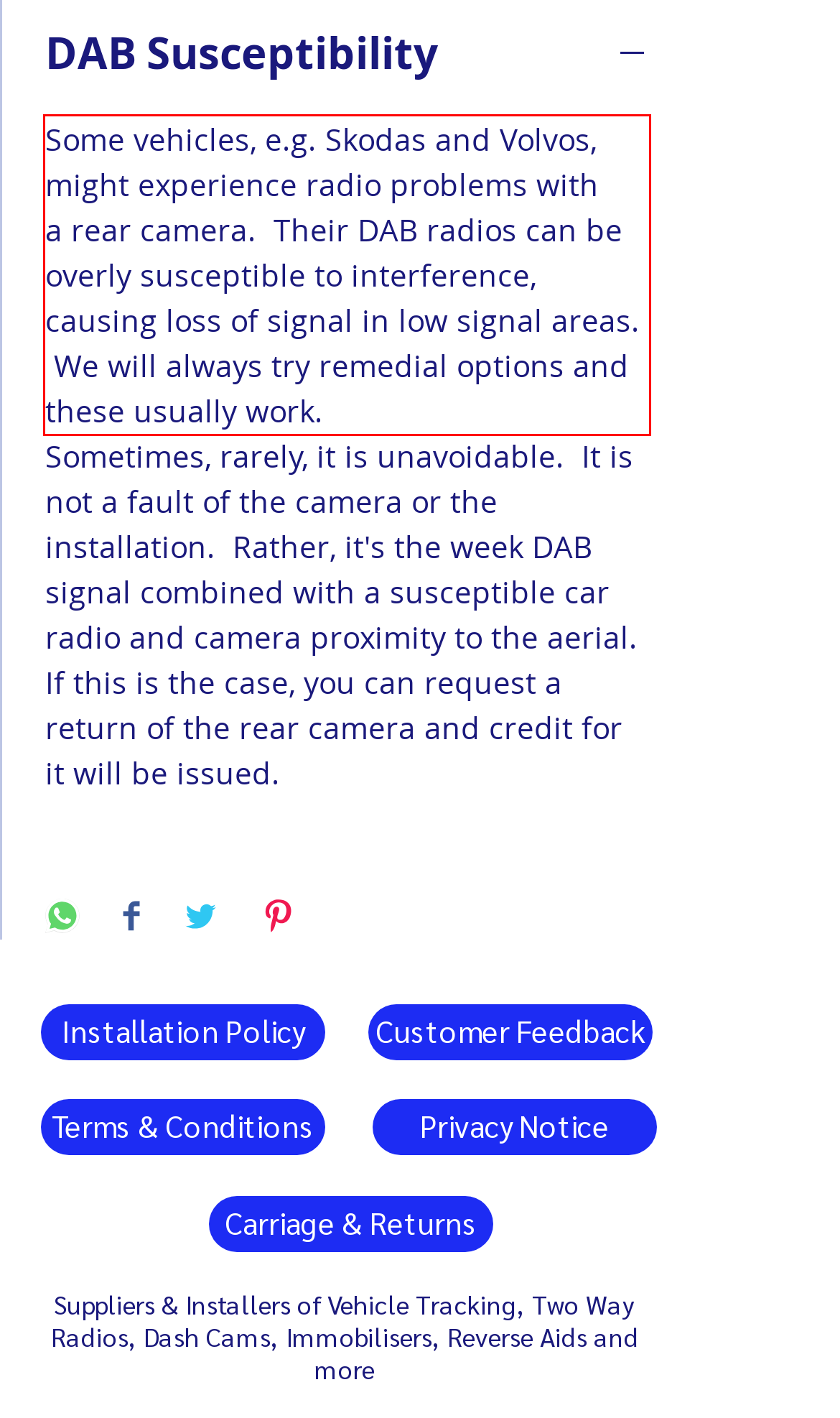Perform OCR on the text inside the red-bordered box in the provided screenshot and output the content.

Some vehicles, e.g. Skodas and Volvos, might experience radio problems with a rear camera. Their DAB radios can be overly susceptible to interference, causing loss of signal in low signal areas. We will always try remedial options and these usually work.